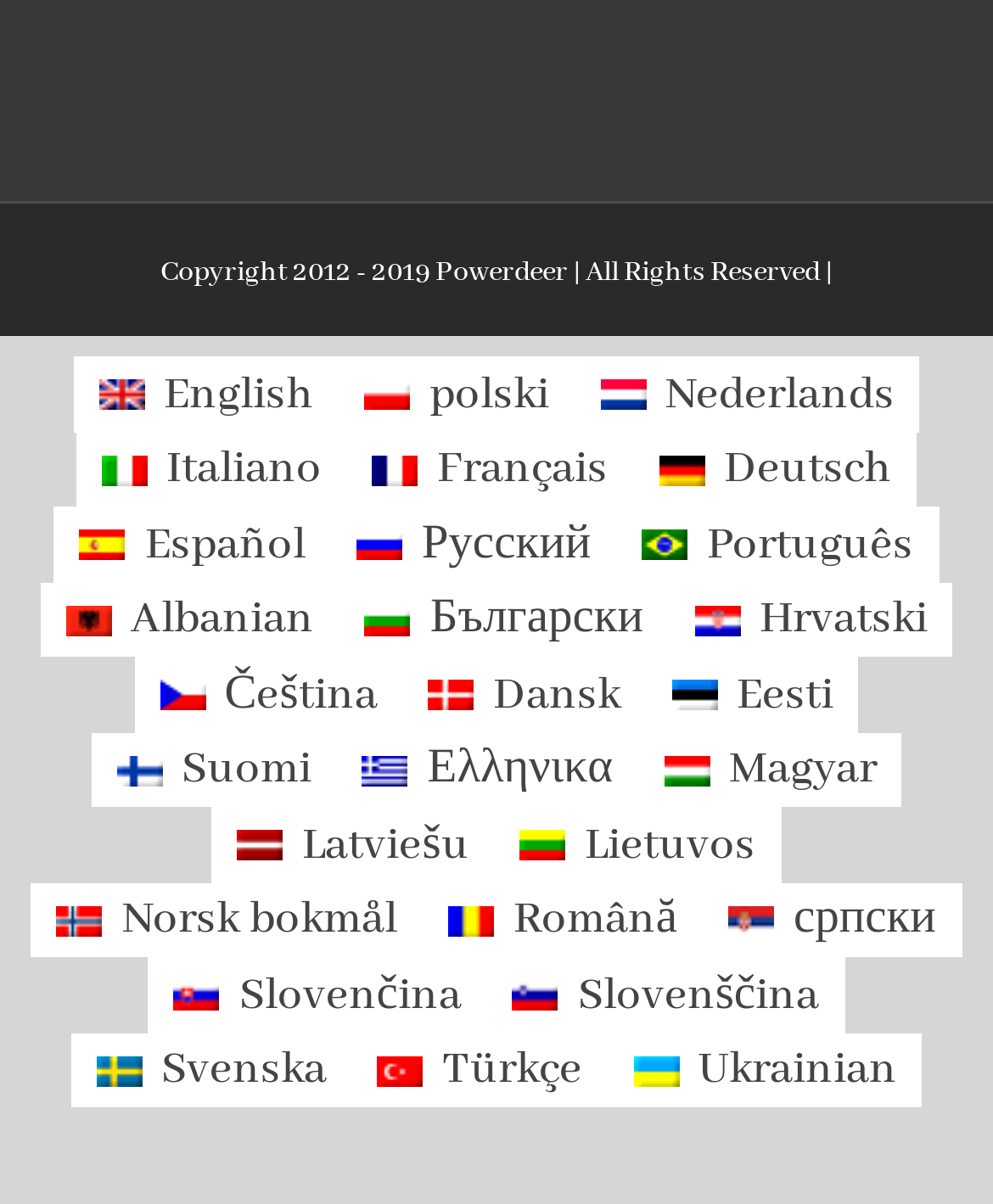Use the information in the screenshot to answer the question comprehensively: Where is the copyright information located?

The copyright information is located at the bottom of the page, as indicated by the StaticText element with the text 'Copyright 2012 - 2019 Powerdeer | All Rights Reserved |' and bounding box coordinates [0.162, 0.212, 0.838, 0.241].